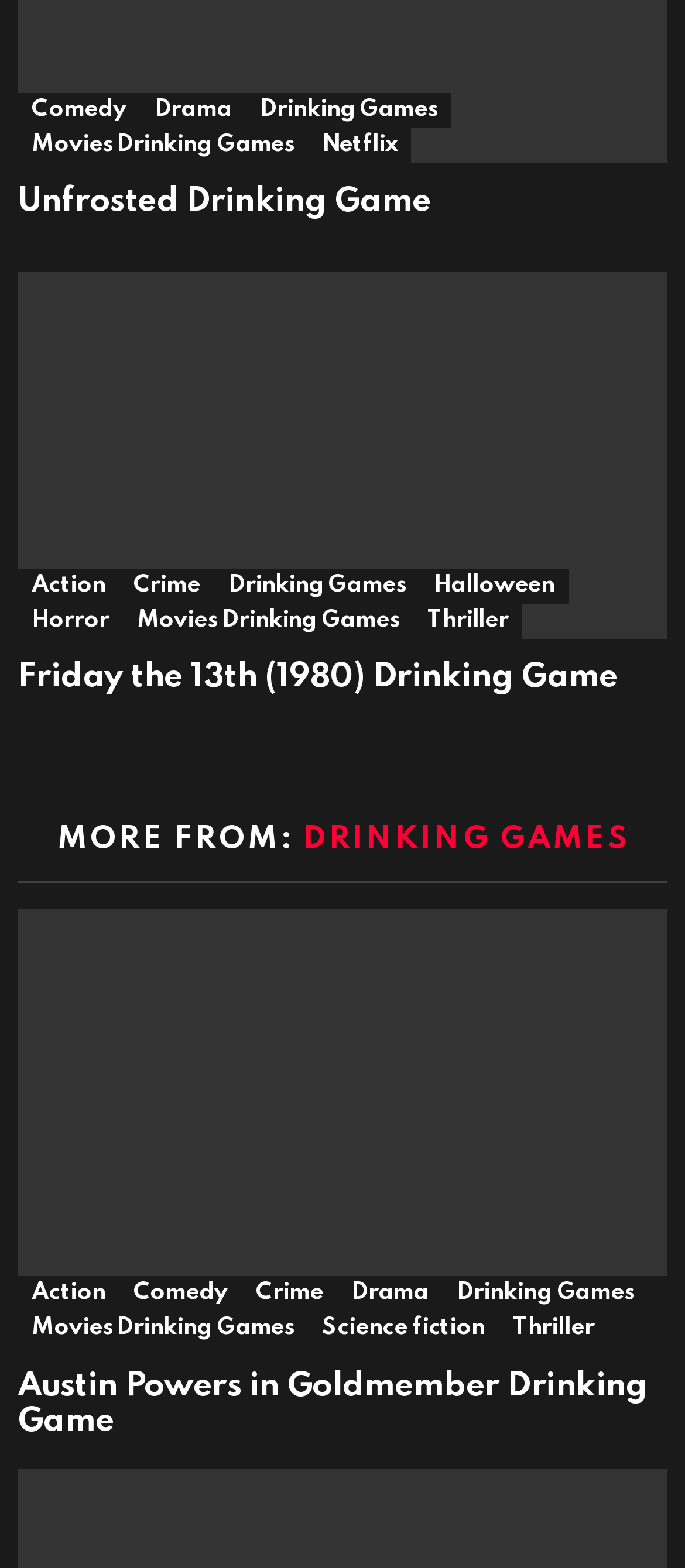Please identify the bounding box coordinates of the clickable element to fulfill the following instruction: "Click on Comedy link". The coordinates should be four float numbers between 0 and 1, i.e., [left, top, right, bottom].

[0.026, 0.059, 0.205, 0.082]